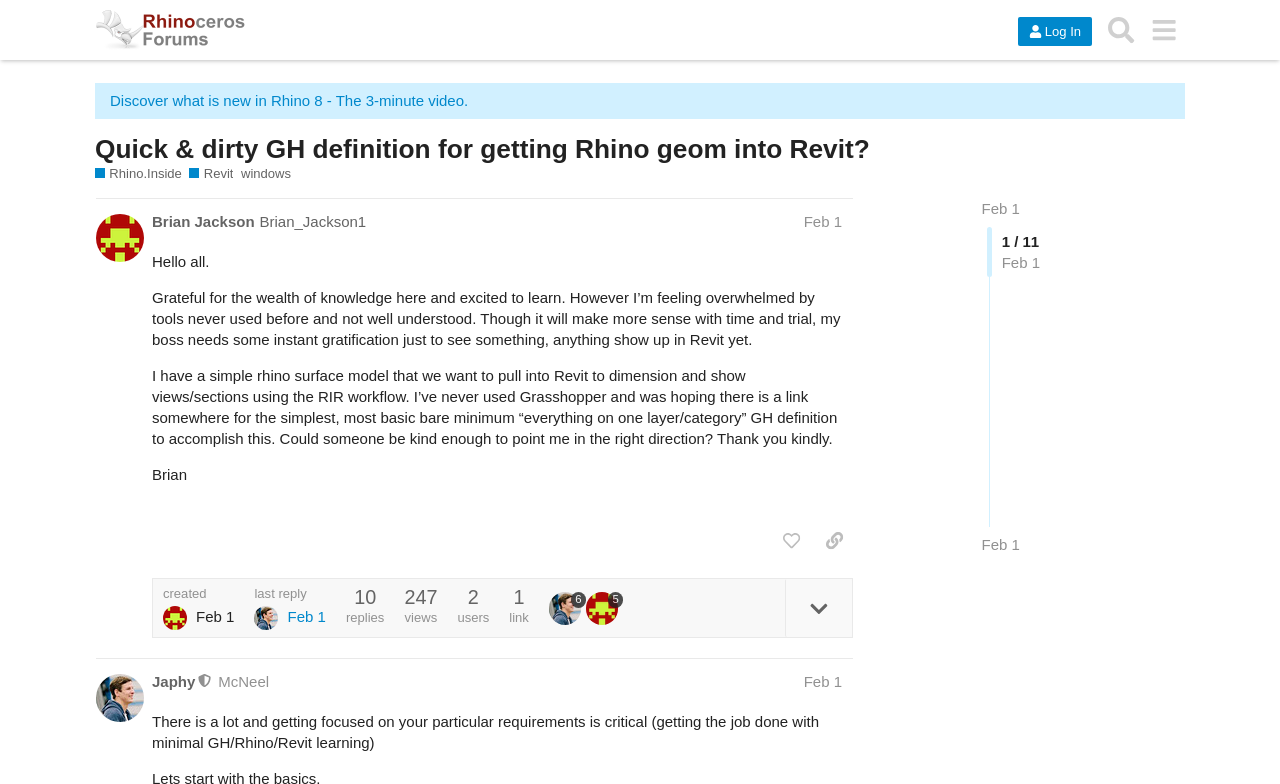Please specify the bounding box coordinates of the clickable section necessary to execute the following command: "View the post by Brian Jackson".

[0.075, 0.253, 0.755, 0.84]